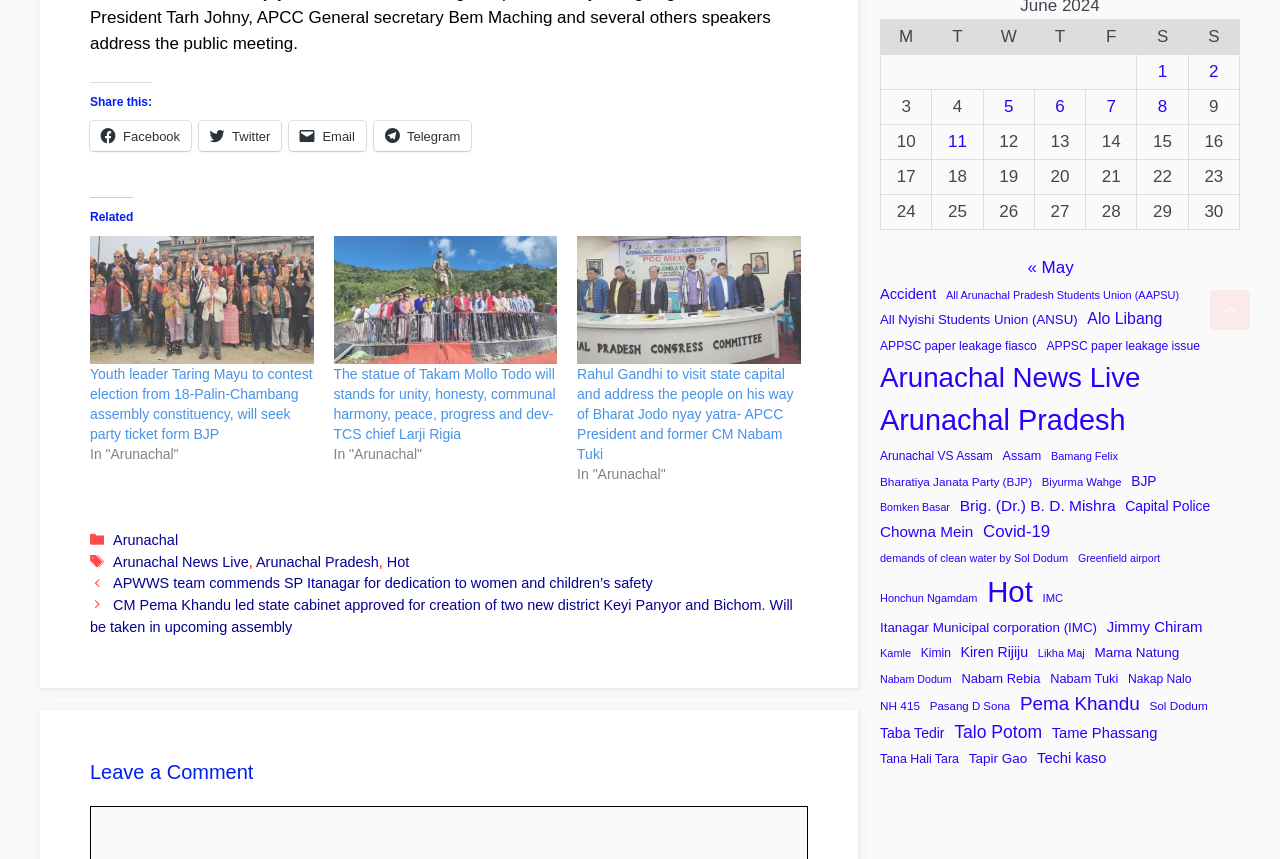Please identify the coordinates of the bounding box that should be clicked to fulfill this instruction: "Read more about Youth leader Taring Mayu to contest election from 18-Palin-Chambang assembly constituency, will seek party ticket form BJP".

[0.07, 0.275, 0.245, 0.424]